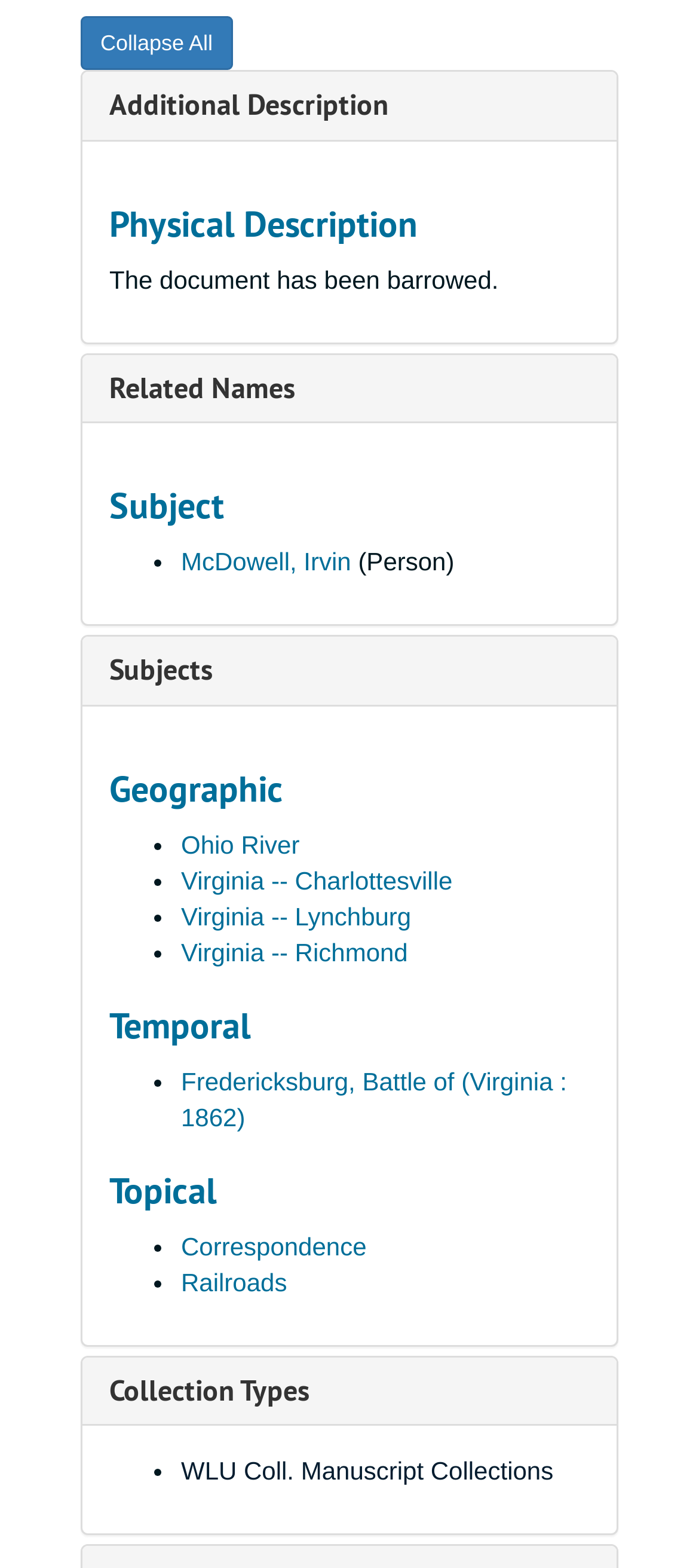Please indicate the bounding box coordinates for the clickable area to complete the following task: "View additional description". The coordinates should be specified as four float numbers between 0 and 1, i.e., [left, top, right, bottom].

[0.156, 0.055, 0.556, 0.079]